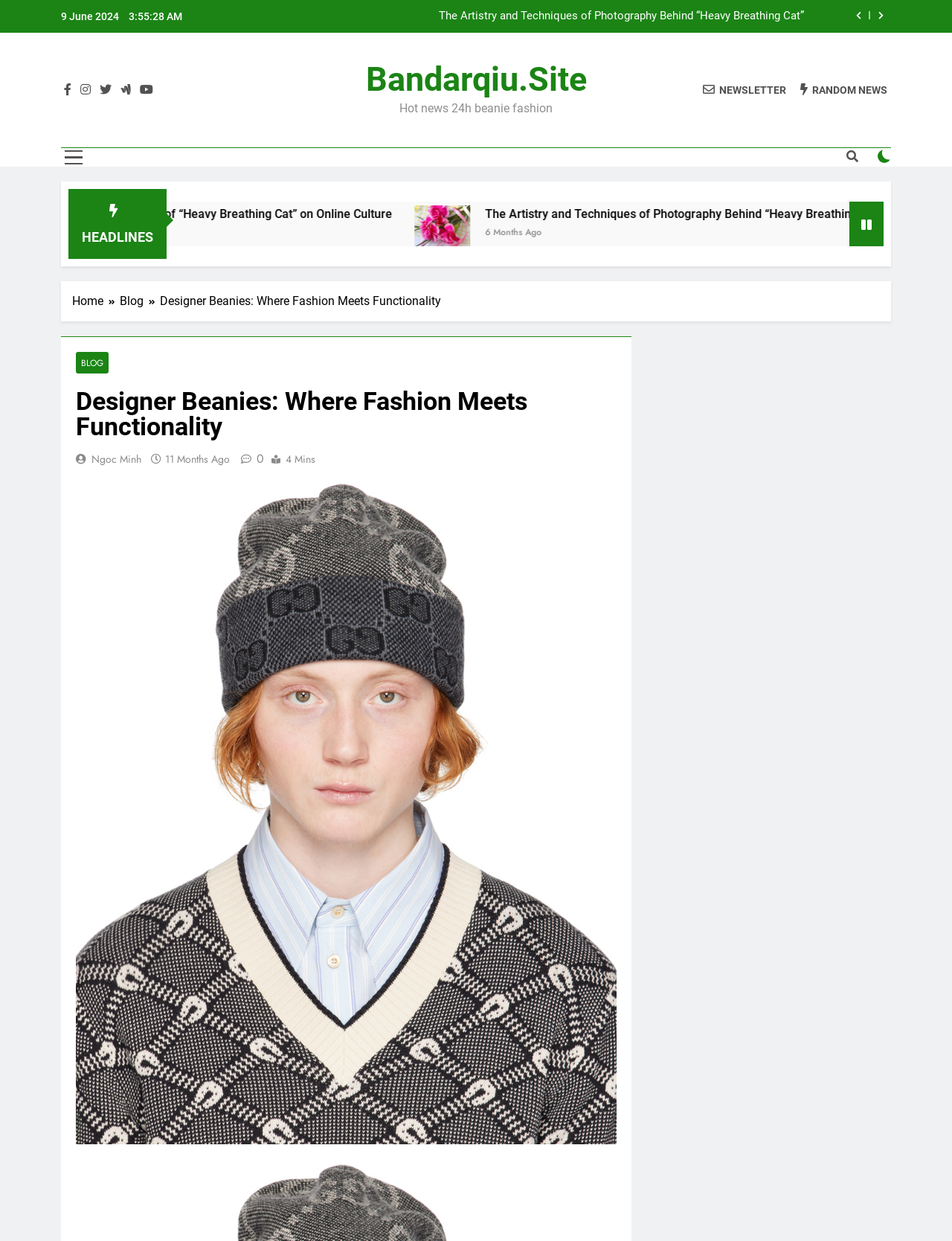Determine the bounding box coordinates for the HTML element mentioned in the following description: "Blog". The coordinates should be a list of four floats ranging from 0 to 1, represented as [left, top, right, bottom].

[0.126, 0.236, 0.168, 0.25]